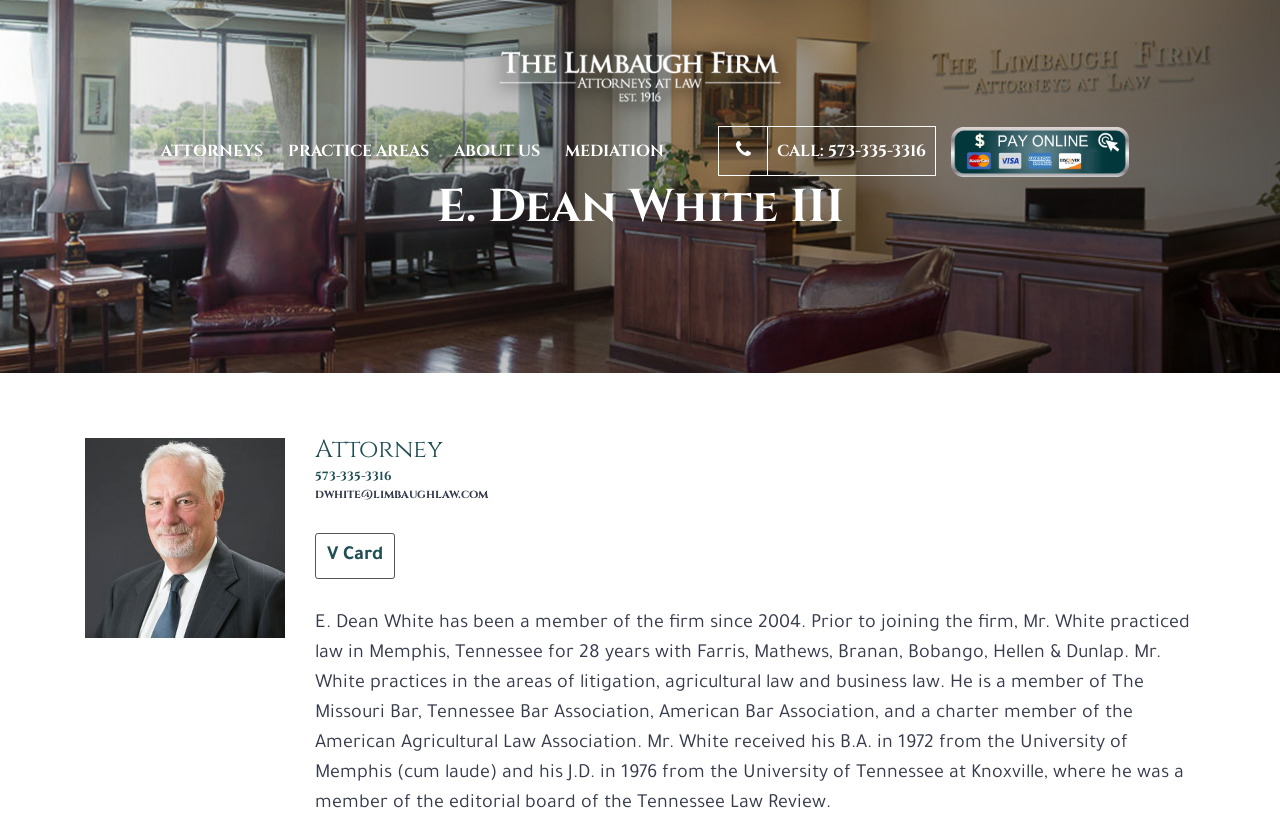What is the email address of the attorney?
Use the screenshot to answer the question with a single word or phrase.

dwhite@limbaughlaw.com